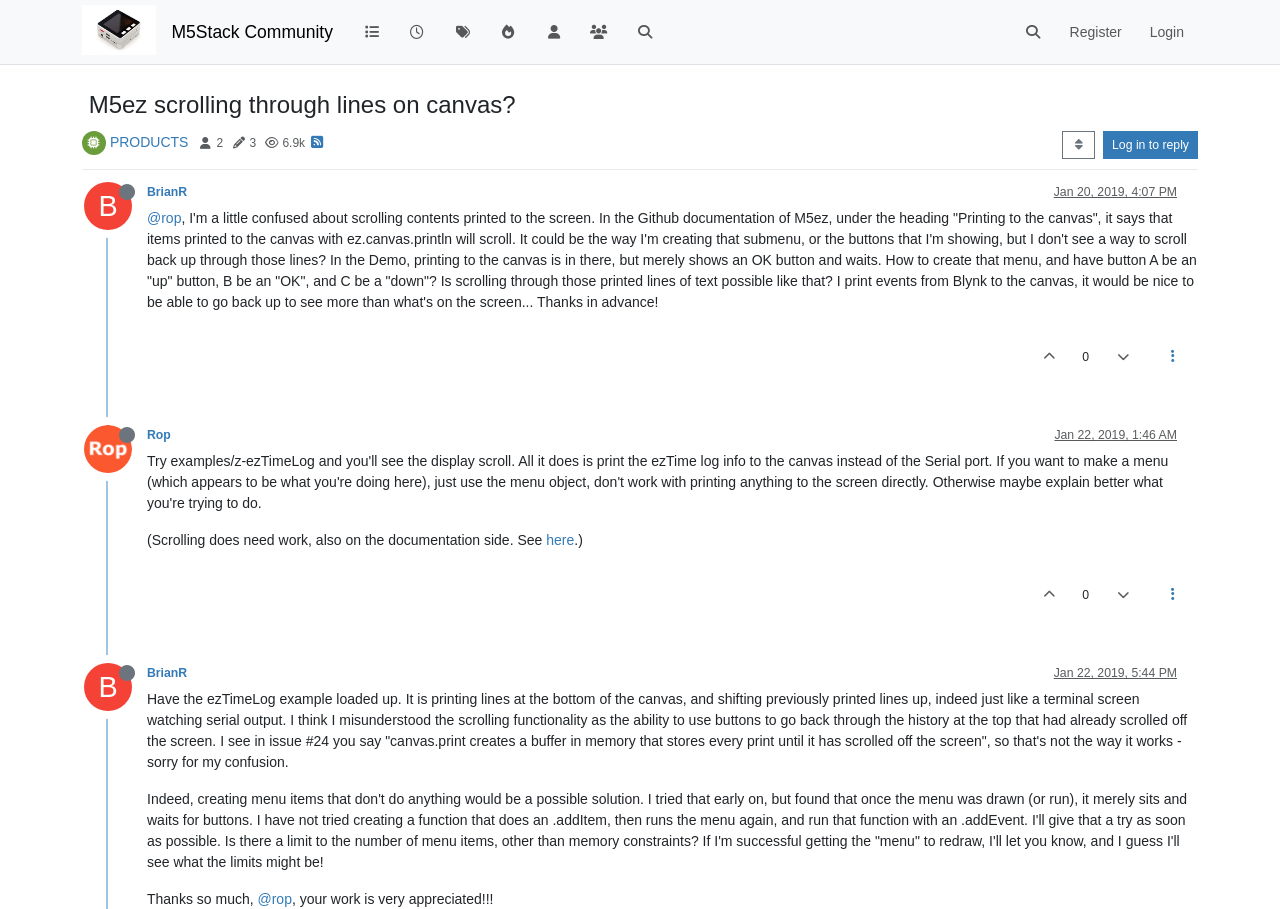What is the name of the community?
Please describe in detail the information shown in the image to answer the question.

I found the answer by looking at the top navigation bar, where it says 'M5Stack Community' as a link.